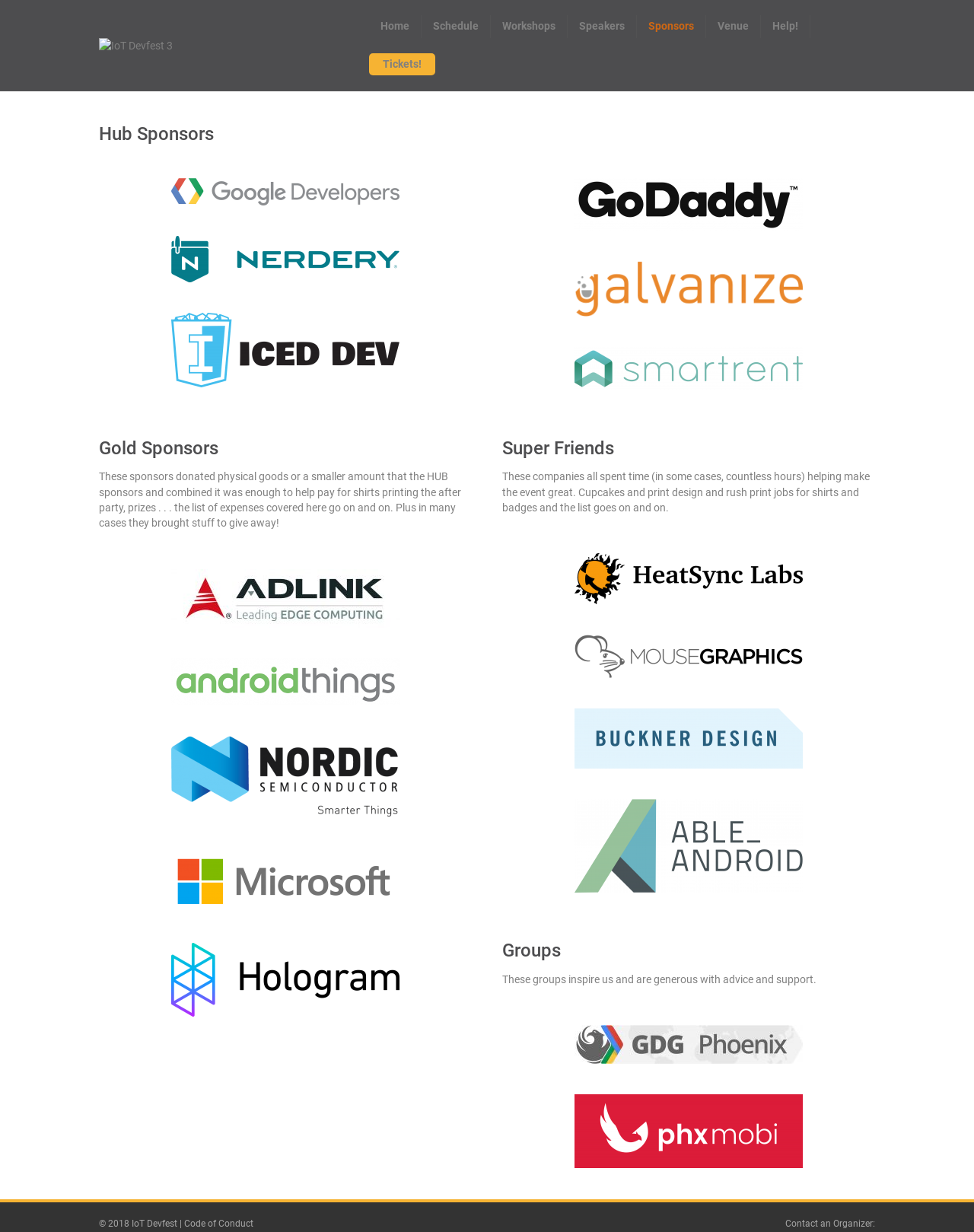Explain the webpage in detail.

The webpage is about IoT Devfest 3, an event that acknowledges the contributions of its sponsors, super friends, and groups. At the top, there is a navigation menu with links to different sections of the event, including Home, Schedule, Workshops, Speakers, Sponsors, Venue, and Help. 

Below the navigation menu, there is a main section that lists the sponsors. The page is divided into three categories: Hub Sponsors, Gold Sponsors, and Super Friends. The Hub Sponsors section features five logos of companies, including Google Developers, Nerdery, IcedDev, GoDaddy, and Galvanize. 

The Gold Sponsors section has a brief description of the sponsors' contributions, followed by eight logos of companies, including Adlink, Android Things, Nordic, Microsoft, Hologram, and others. 

The Super Friends section also has a brief description of their contributions, followed by five logos of companies, including Heatsync Labs, Mouse, Buckner Design, Able Android, and others. 

Finally, there is a section for Groups, which includes two logos of groups, Gdgphoenix and PhxMobi, that inspire and support the event. At the bottom of the page, there is a copyright notice, a link to the Code of Conduct, and contact information for the organizers.